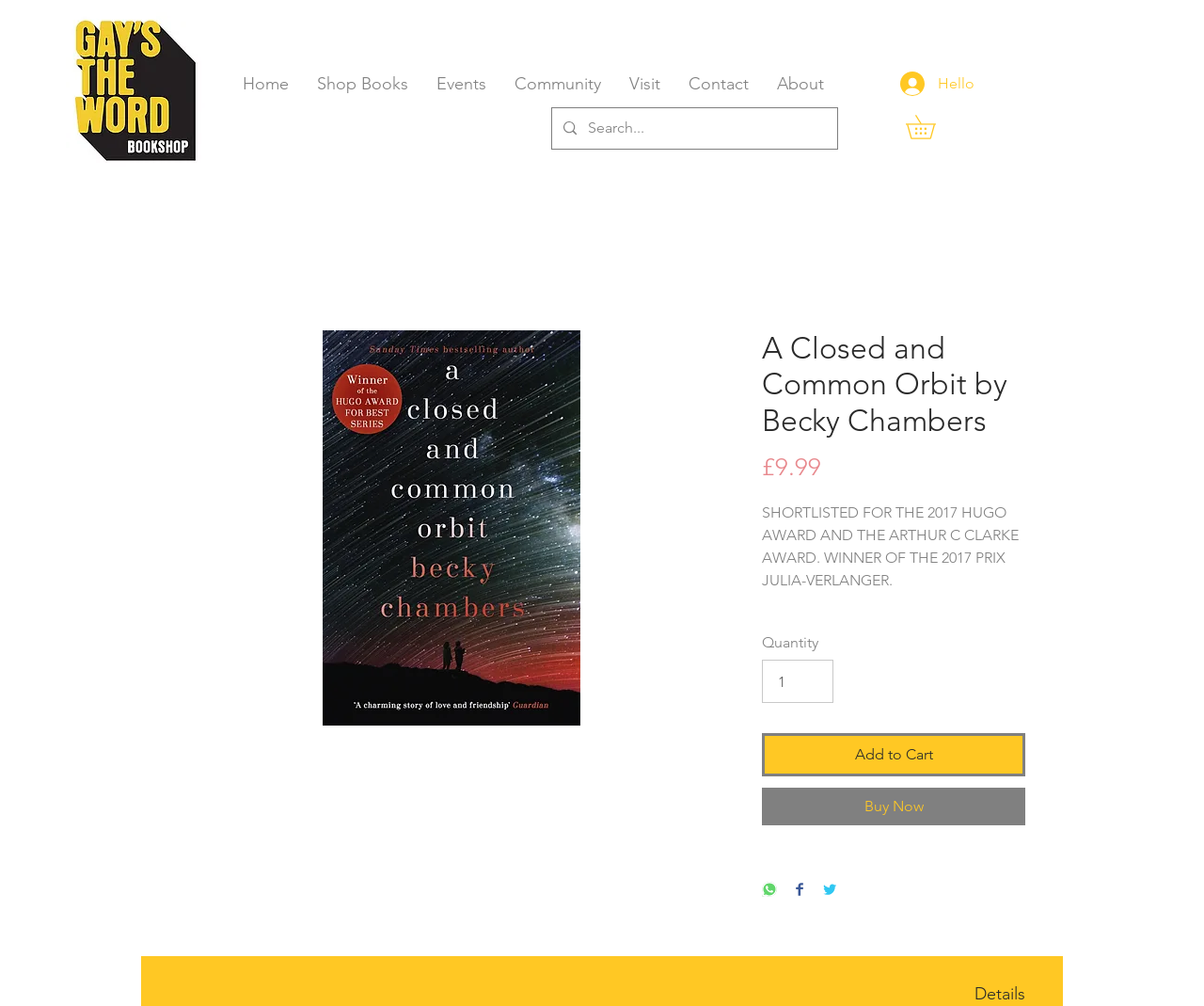Answer in one word or a short phrase: 
What is the price of the book?

£9.99